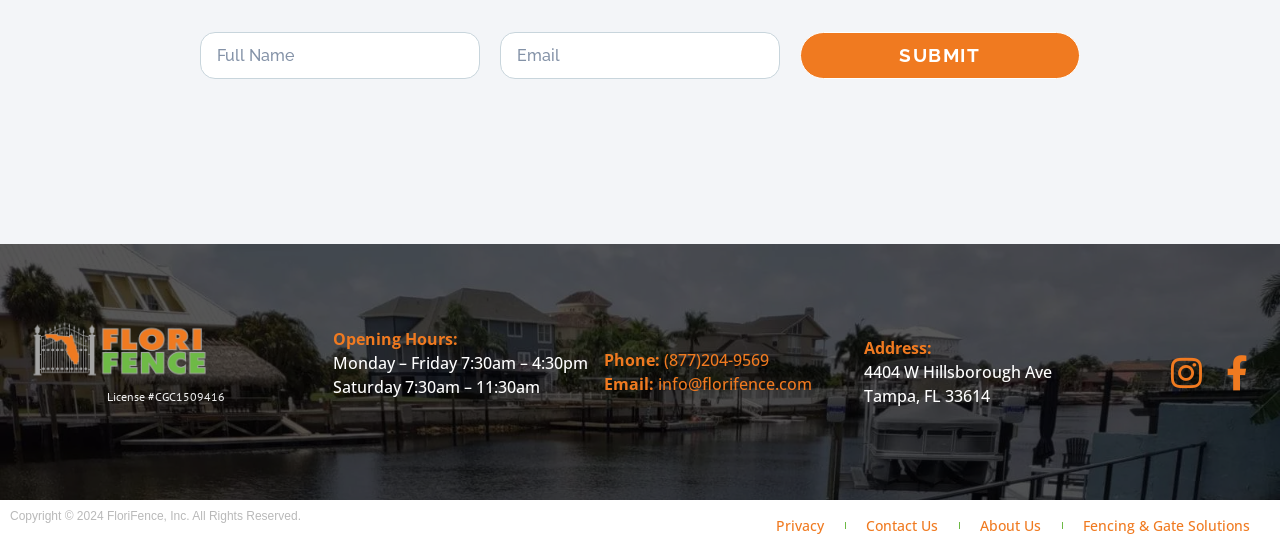Please provide the bounding box coordinates for the element that needs to be clicked to perform the following instruction: "Enter full name". The coordinates should be given as four float numbers between 0 and 1, i.e., [left, top, right, bottom].

[0.156, 0.058, 0.375, 0.143]